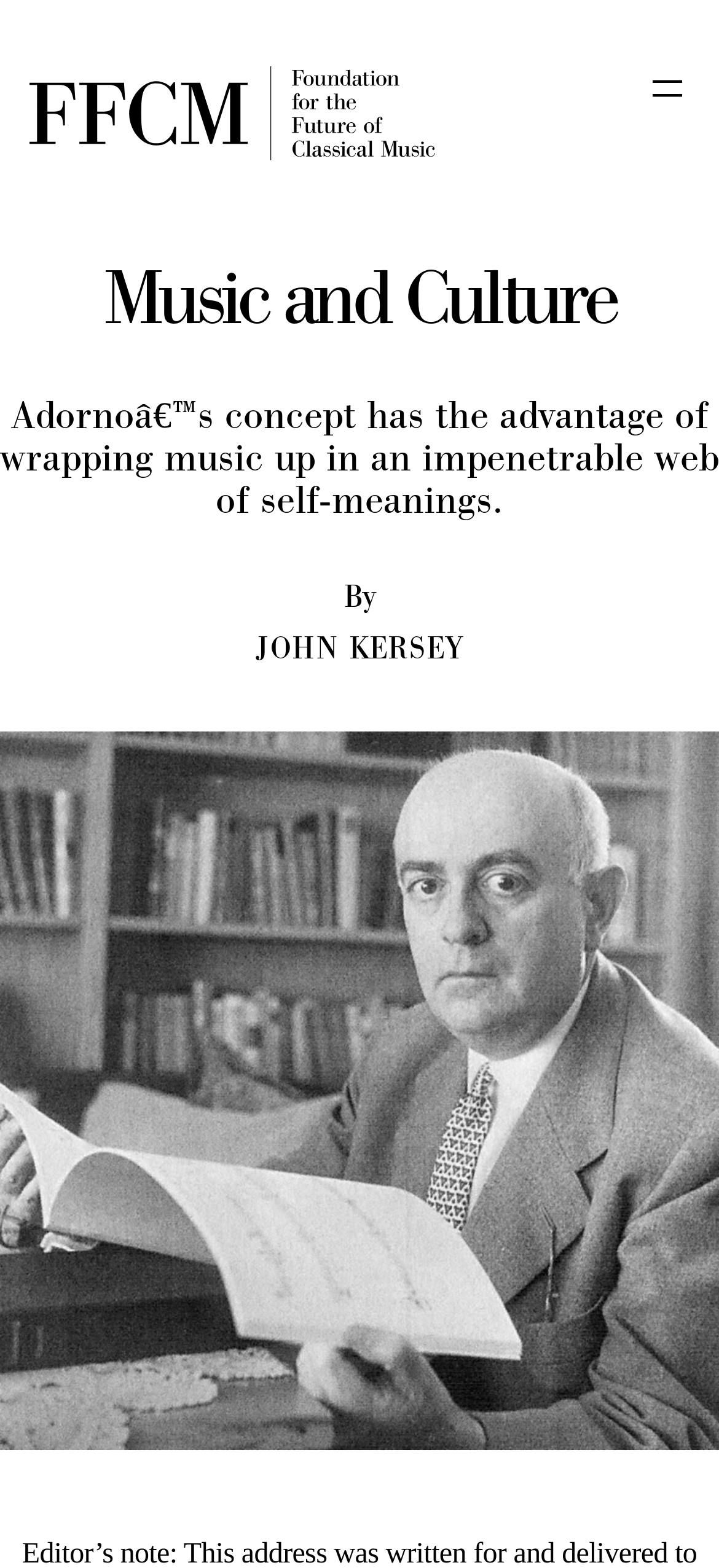Please extract the primary headline from the webpage.

Music and Culture